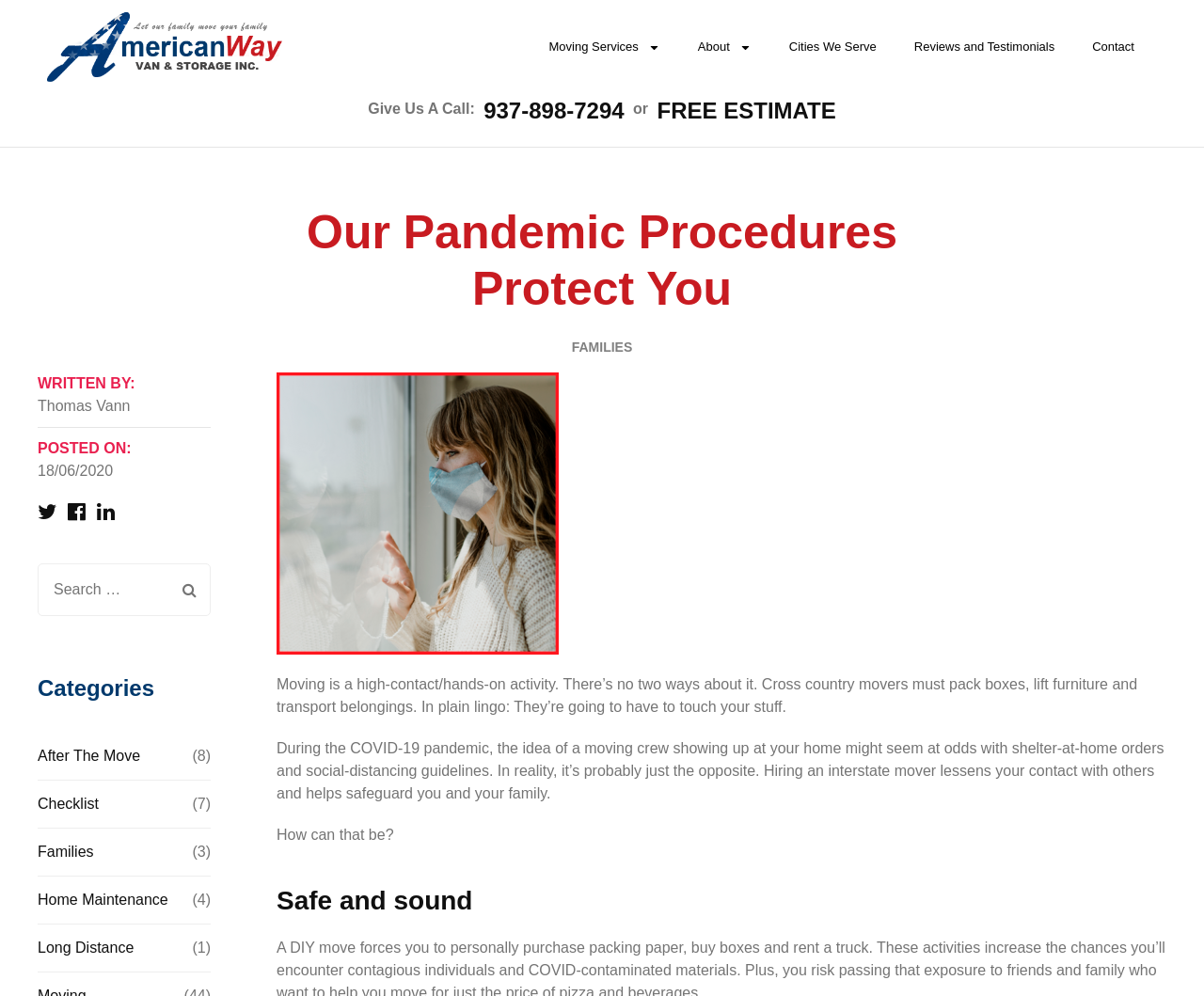Determine the bounding box coordinates for the UI element matching this description: "parent_node: Search for: value="Search"".

[0.14, 0.566, 0.175, 0.616]